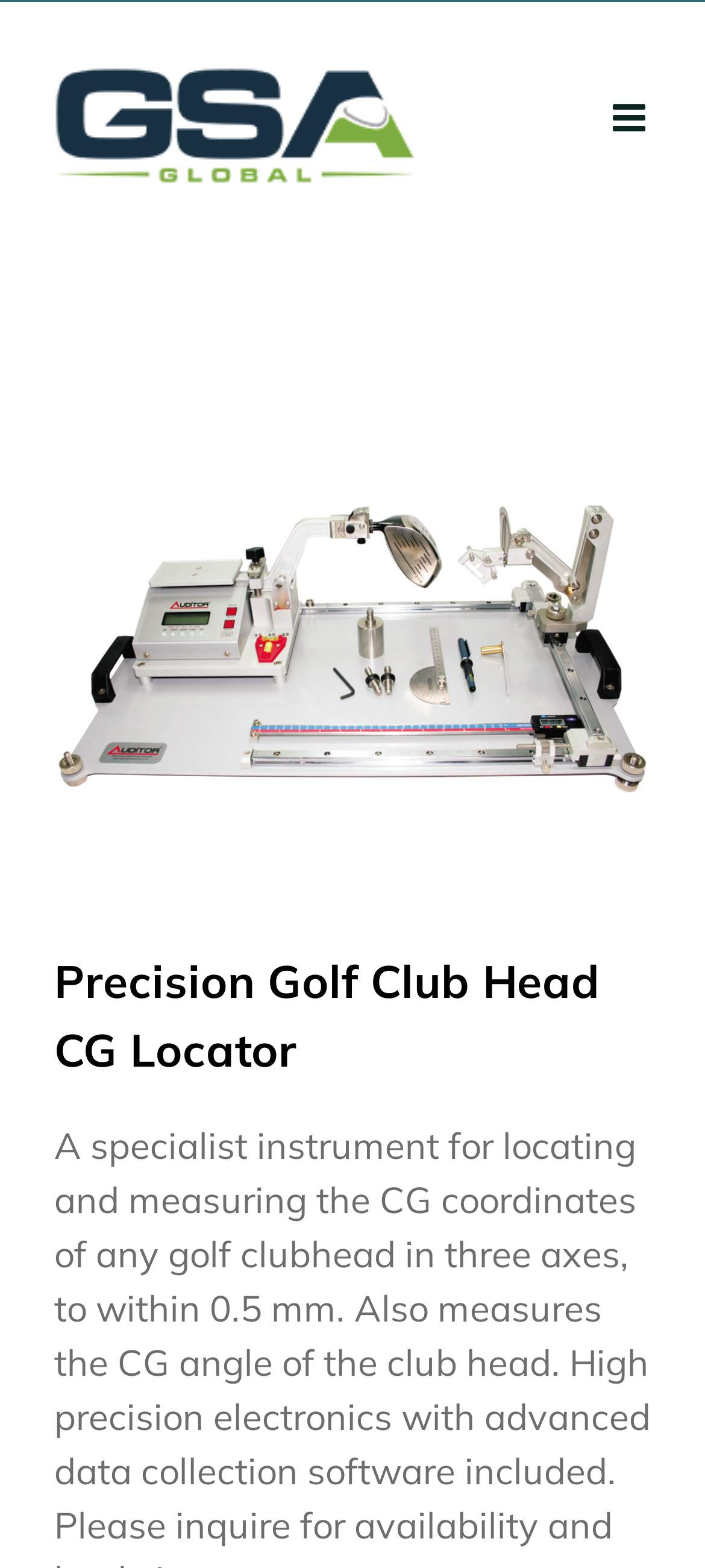Is there an image on the webpage?
Kindly answer the question with as much detail as you can.

I determined the answer by looking at the image element with bounding box coordinates [0.077, 0.224, 0.923, 0.604]. This image is likely to be a visual representation of the product being showcased on the webpage.